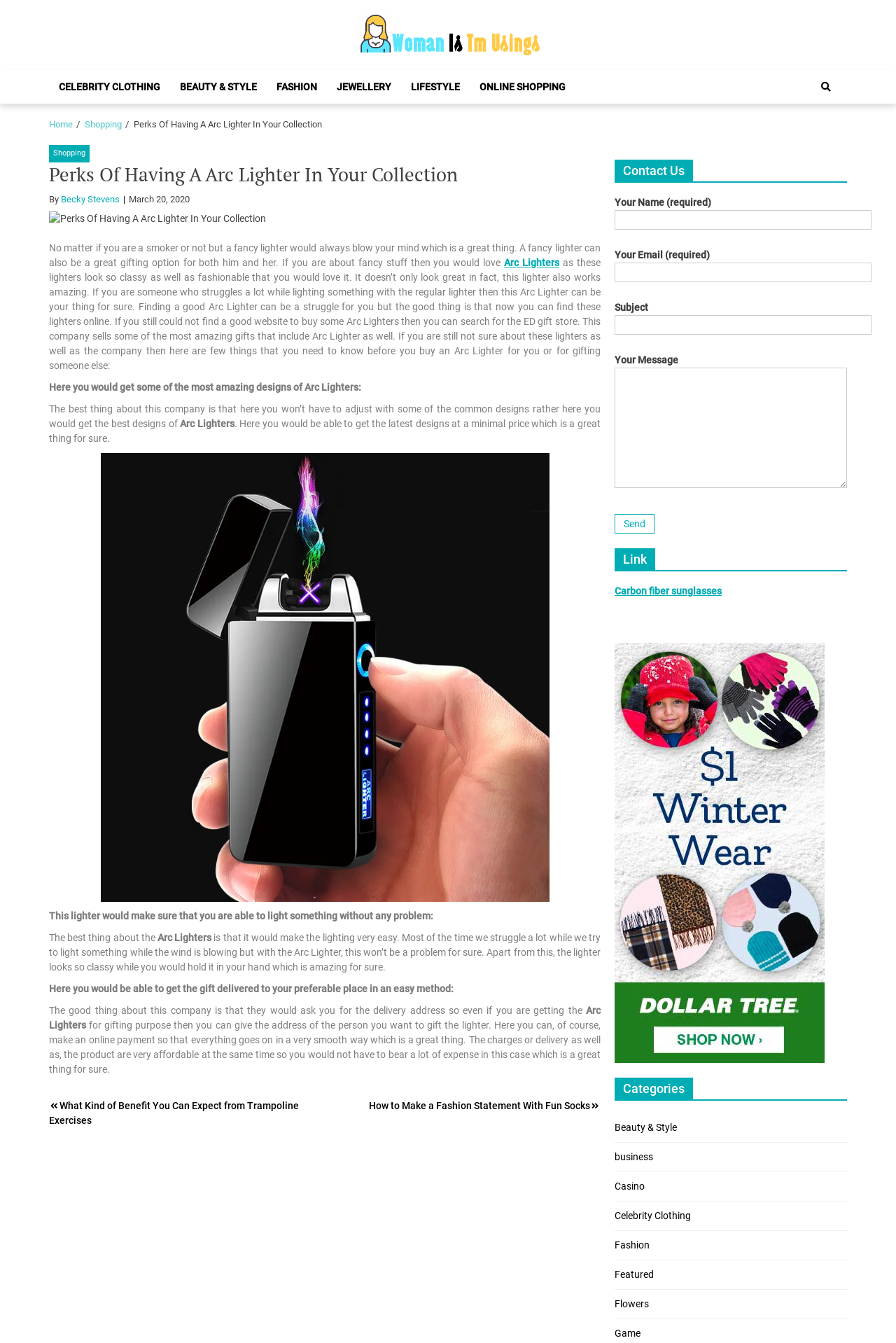Determine the coordinates of the bounding box for the clickable area needed to execute this instruction: "Fill in the 'Your Name' input field".

[0.686, 0.157, 0.973, 0.171]